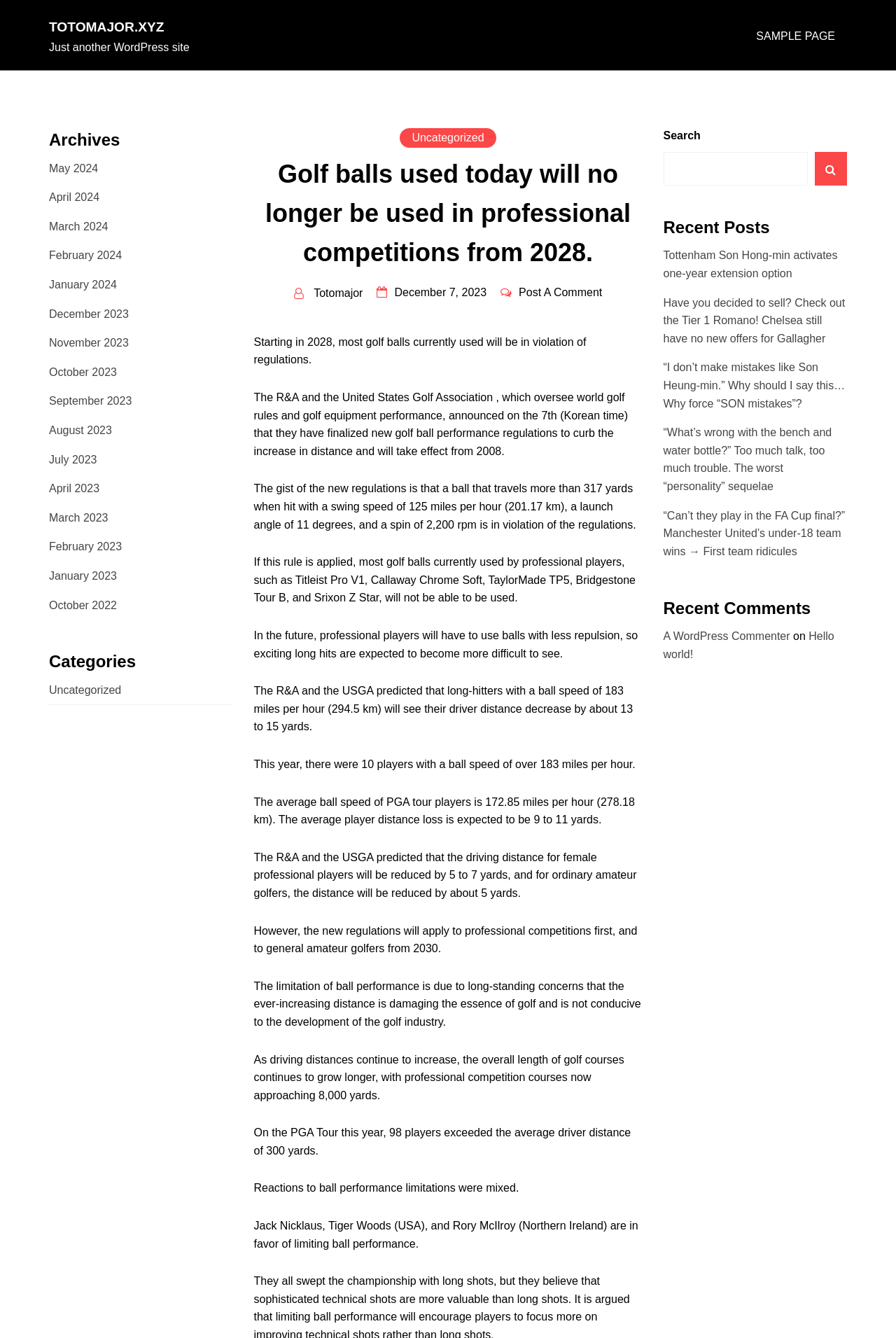Provide a one-word or brief phrase answer to the question:
What is the average ball speed of PGA tour players?

172.85 miles per hour